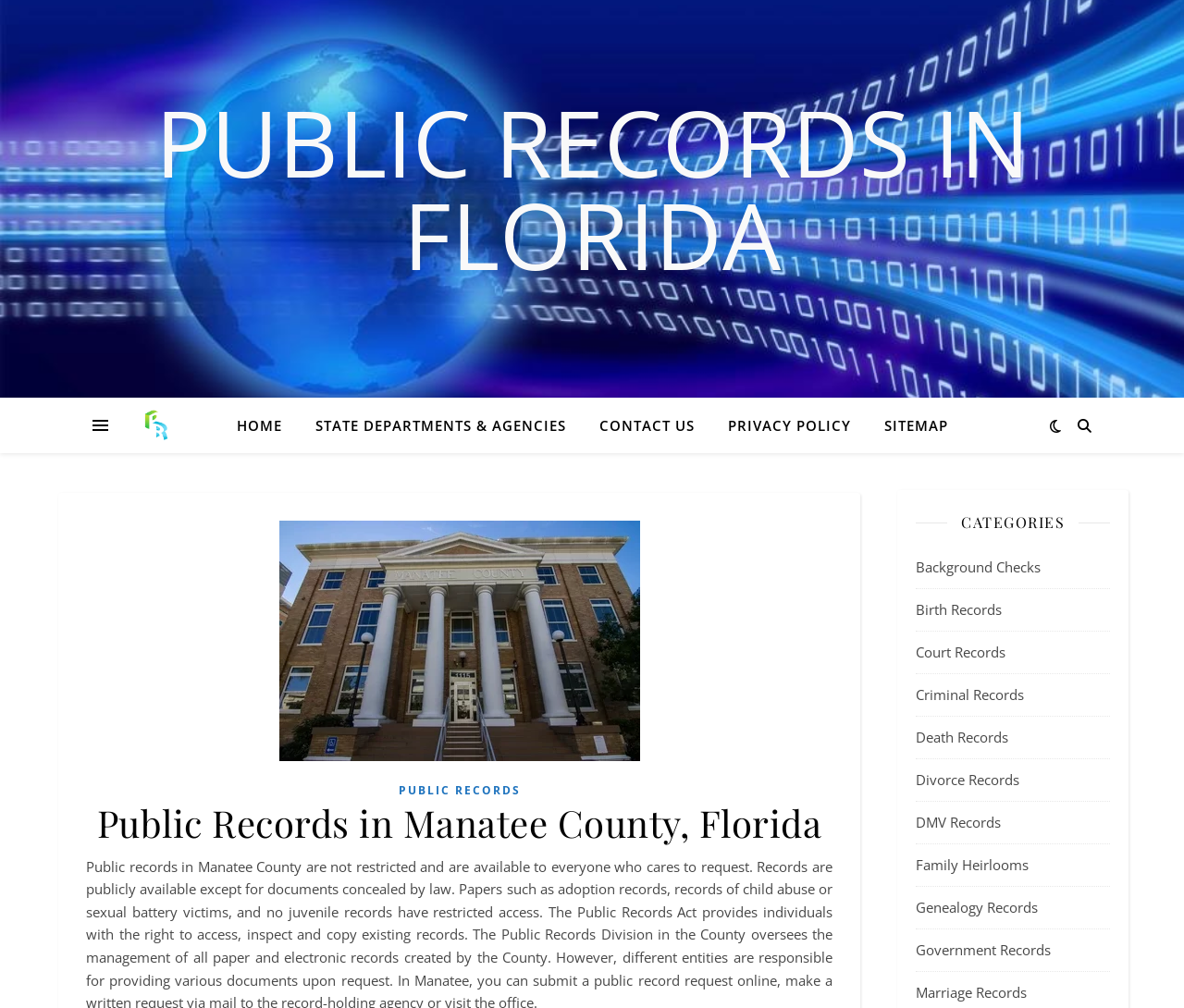Please identify the bounding box coordinates of the clickable area that will fulfill the following instruction: "go to HOME". The coordinates should be in the format of four float numbers between 0 and 1, i.e., [left, top, right, bottom].

[0.2, 0.394, 0.25, 0.45]